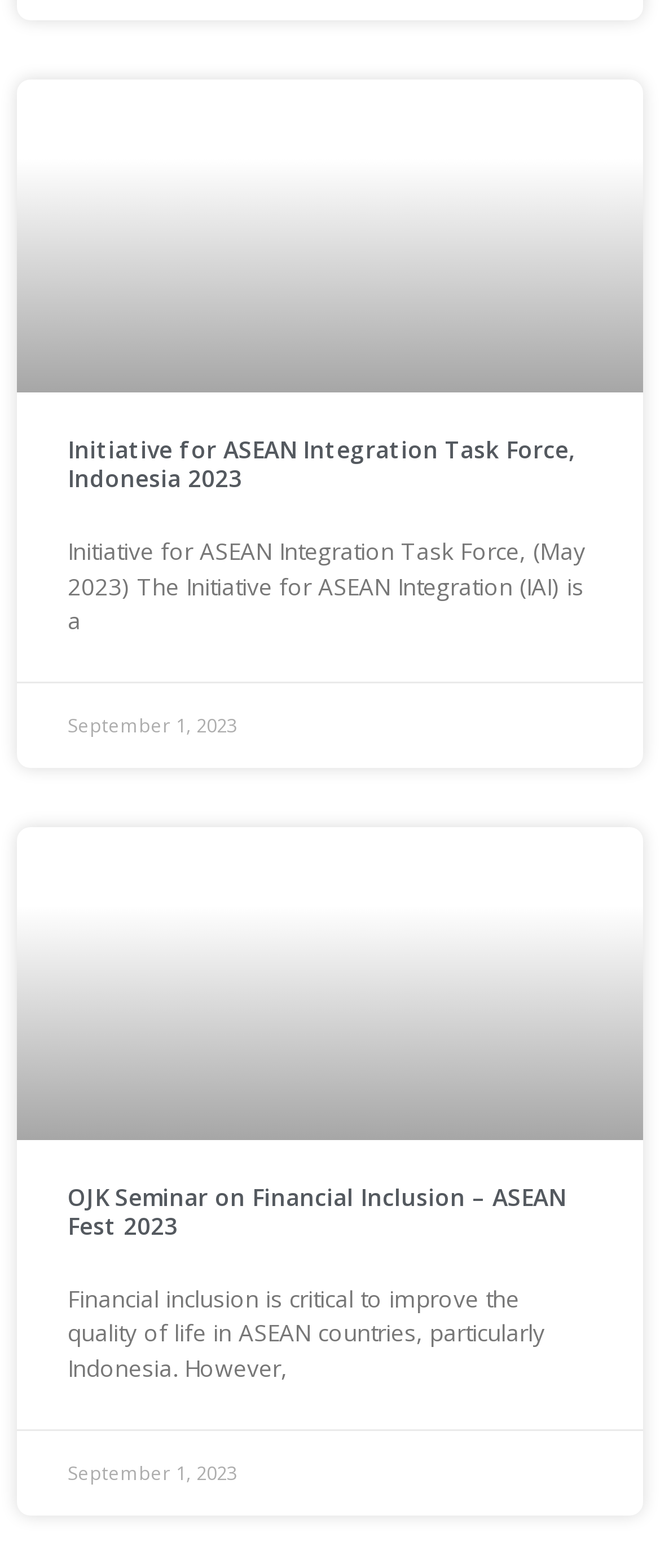What is the date of the OJK Seminar on Financial Inclusion?
Please use the image to provide a one-word or short phrase answer.

September 1, 2023